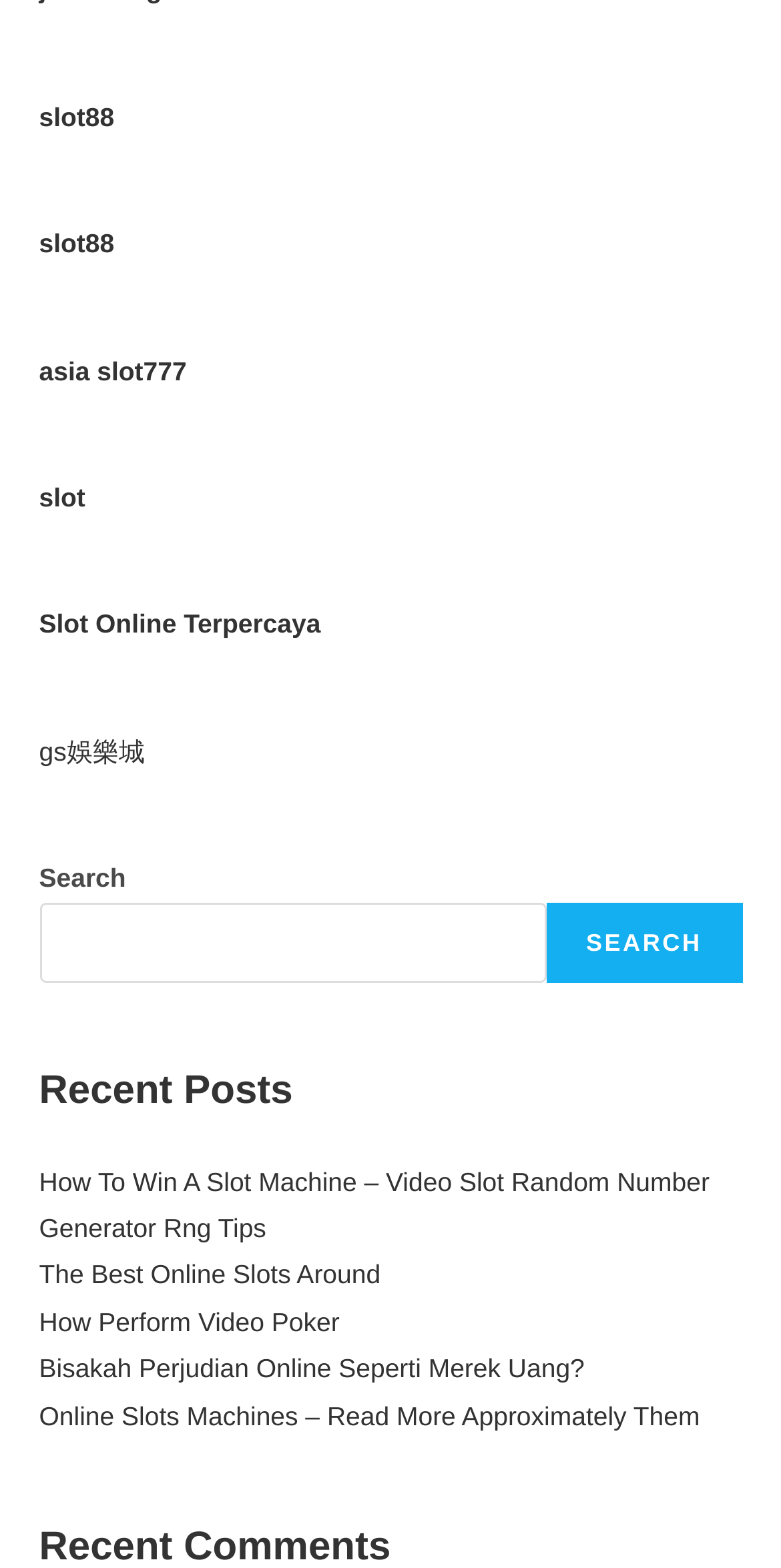Specify the bounding box coordinates for the region that must be clicked to perform the given instruction: "click on 'asia slot777'".

[0.05, 0.227, 0.239, 0.246]